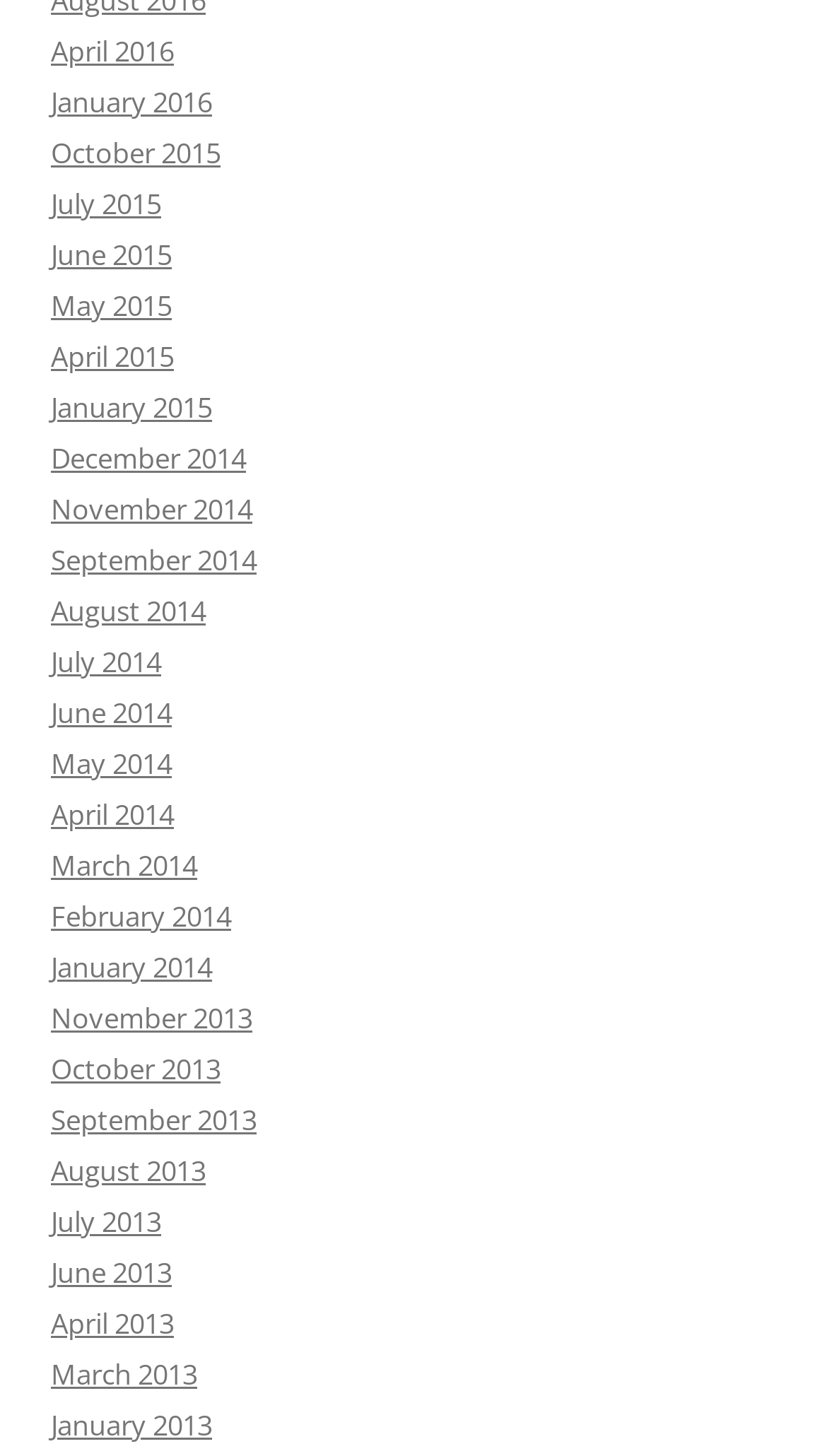Answer the following query concisely with a single word or phrase:
How many years are represented on this webpage?

4